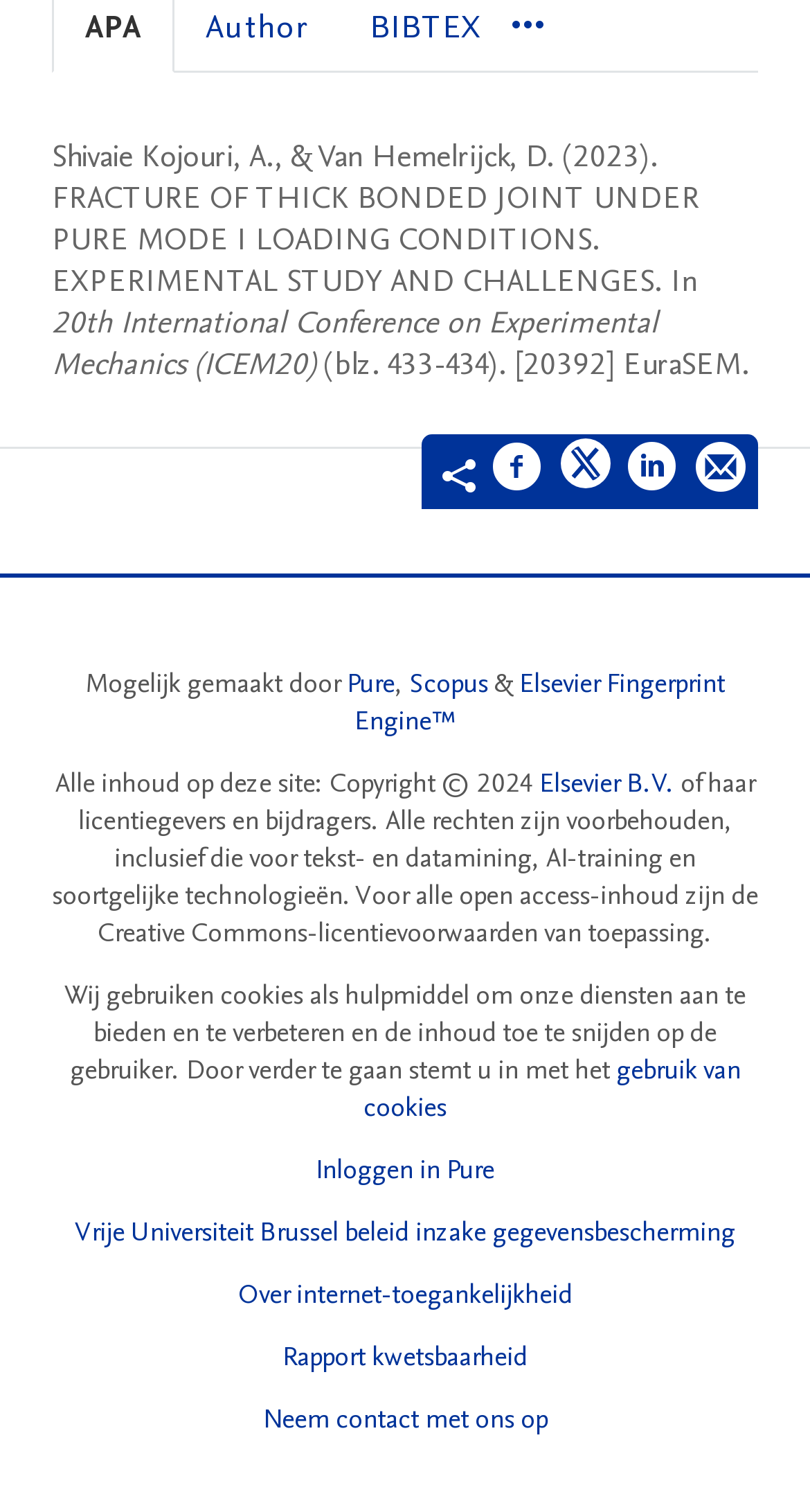Determine the bounding box coordinates for the region that must be clicked to execute the following instruction: "Contact us".

[0.324, 0.926, 0.676, 0.951]